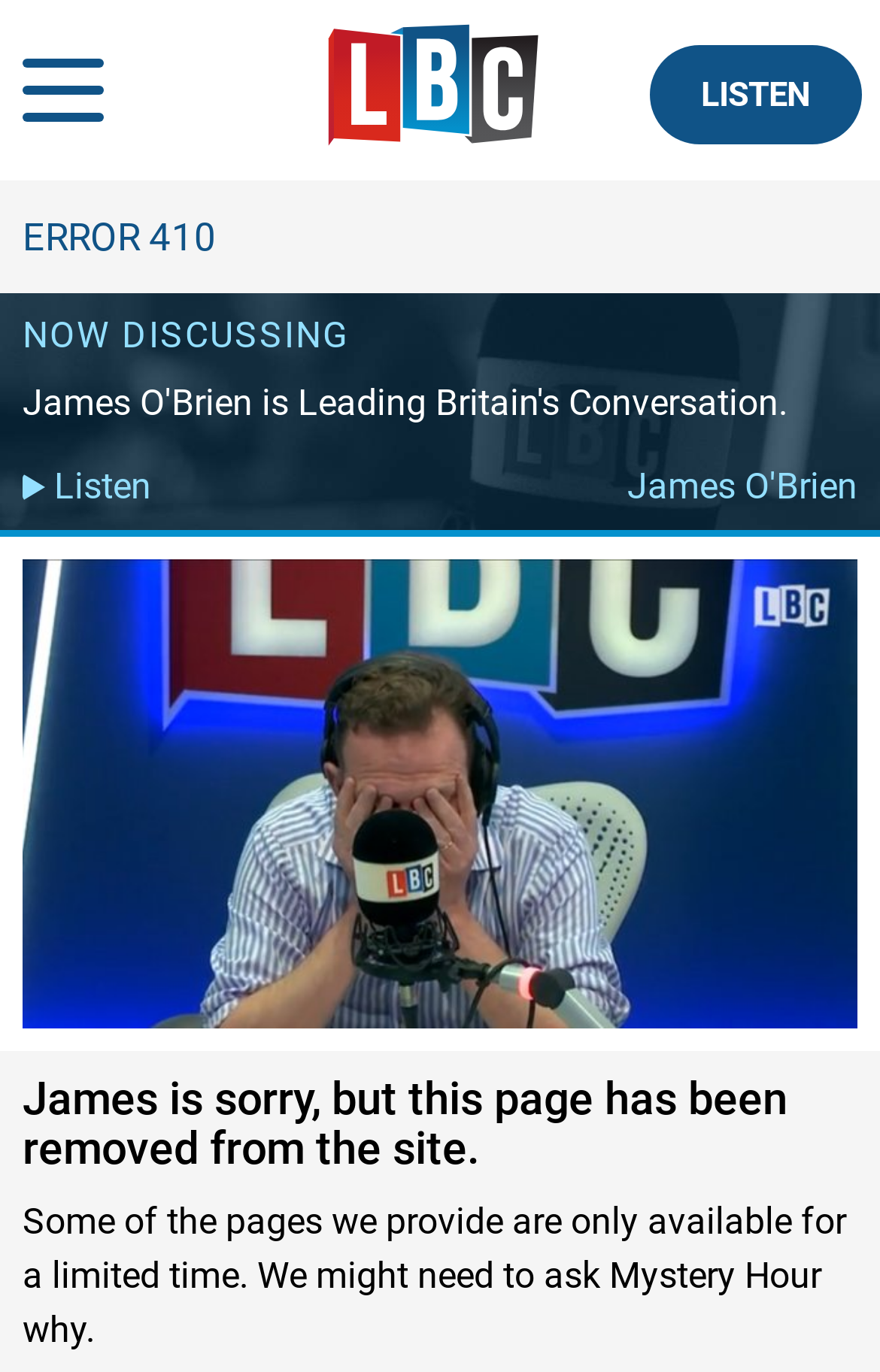What is the phone number to contact LBC?
Look at the screenshot and respond with a single word or phrase.

0345 60 60 973